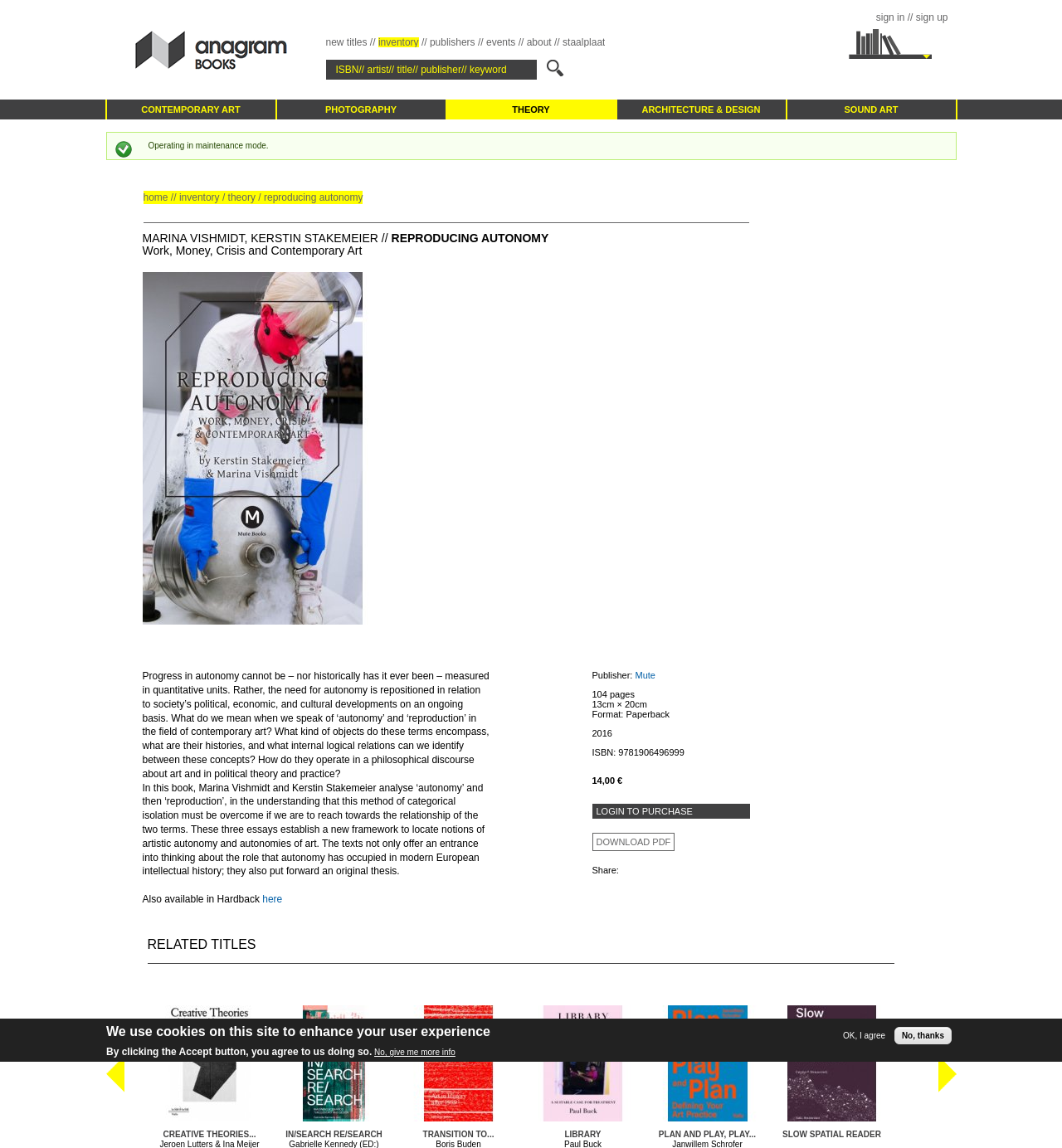Locate the bounding box coordinates of the element that should be clicked to fulfill the instruction: "Search for a book".

[0.307, 0.052, 0.505, 0.069]